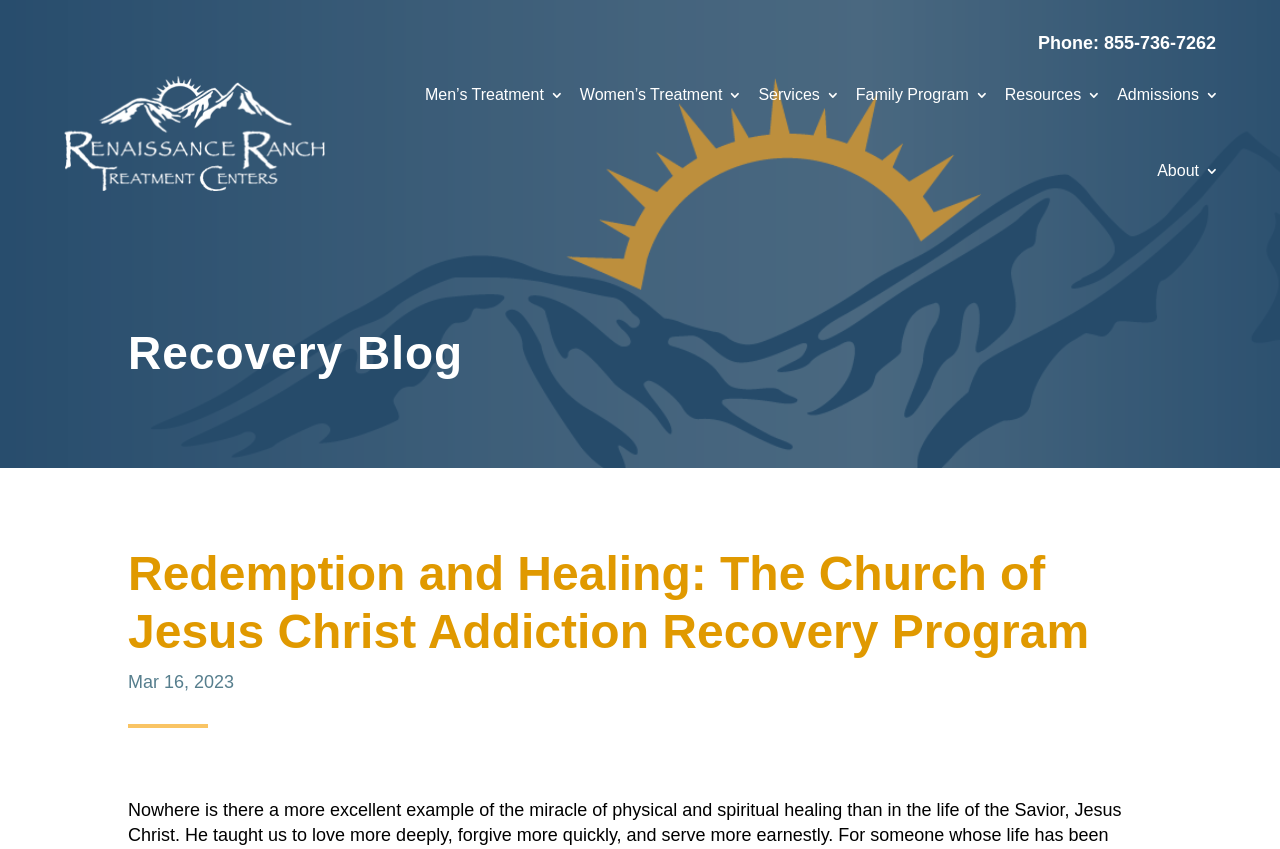Can you give a comprehensive explanation to the question given the content of the image?
What is the name of the treatment program?

I found the name of the treatment program by looking at the heading element with the text 'Redemption and Healing: The Church of Jesus Christ Addiction Recovery Program' which is located at the top of the webpage.